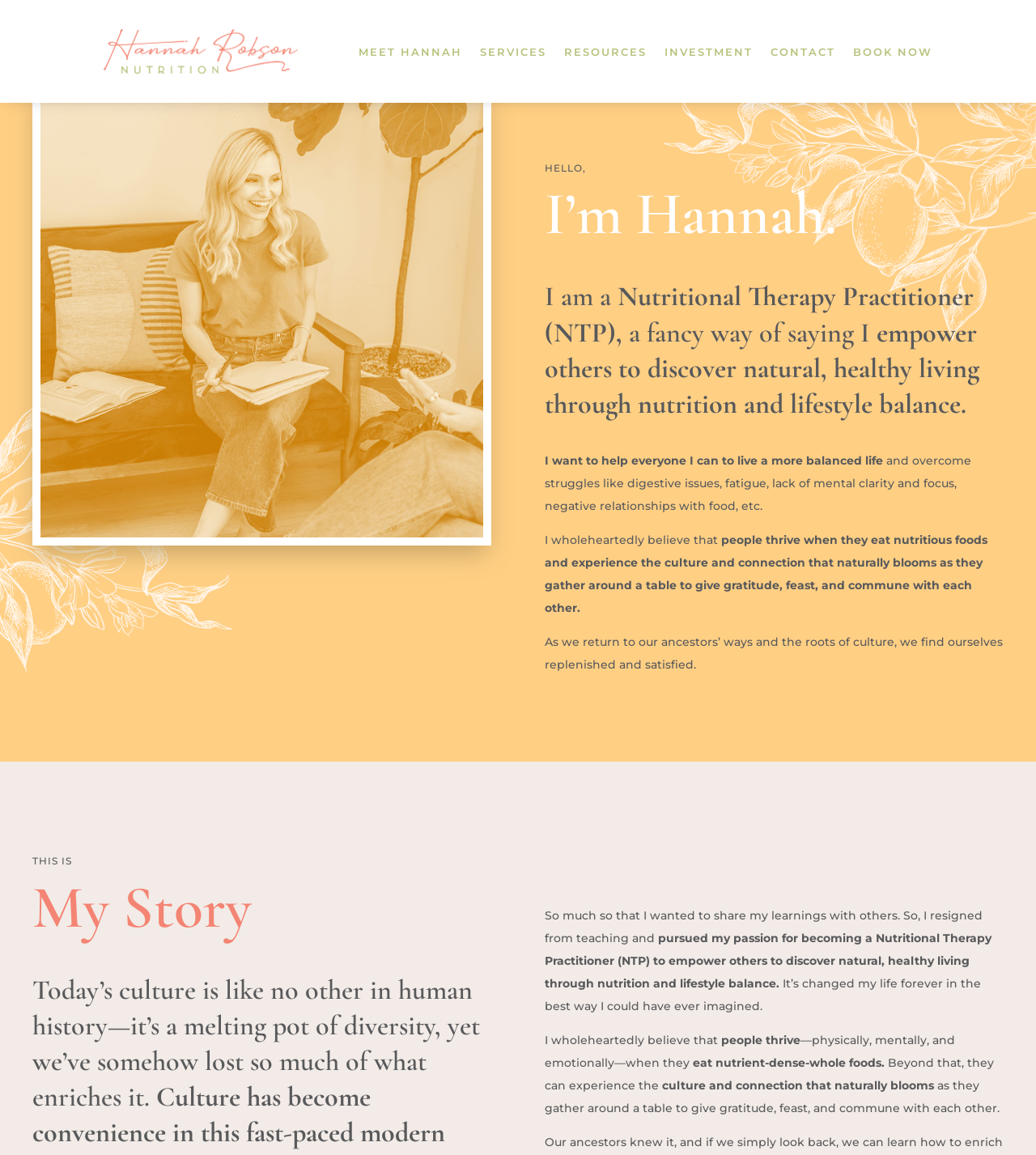What is Hannah's goal for her clients?
Based on the visual content, answer with a single word or a brief phrase.

To live a more balanced life